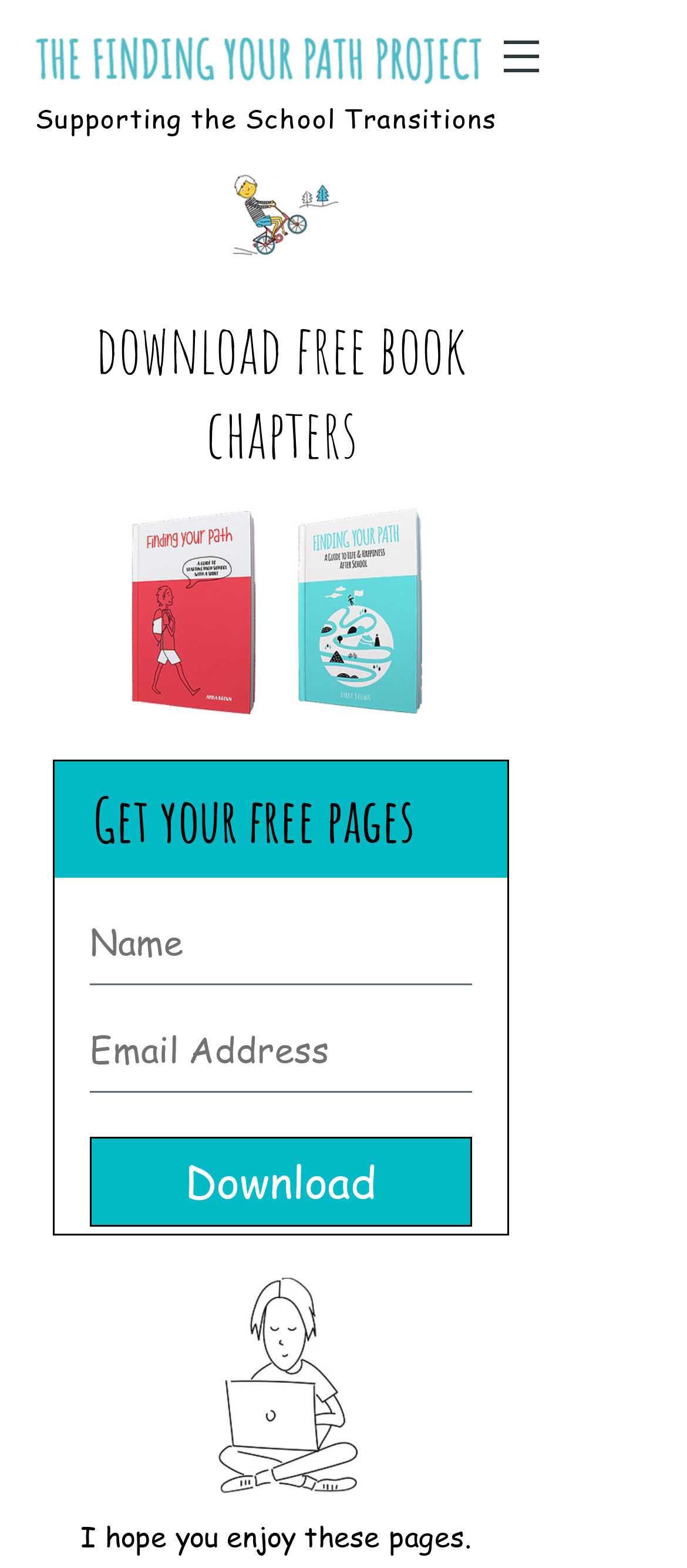How many images are on this webpage?
Based on the image, provide a one-word or brief-phrase response.

5